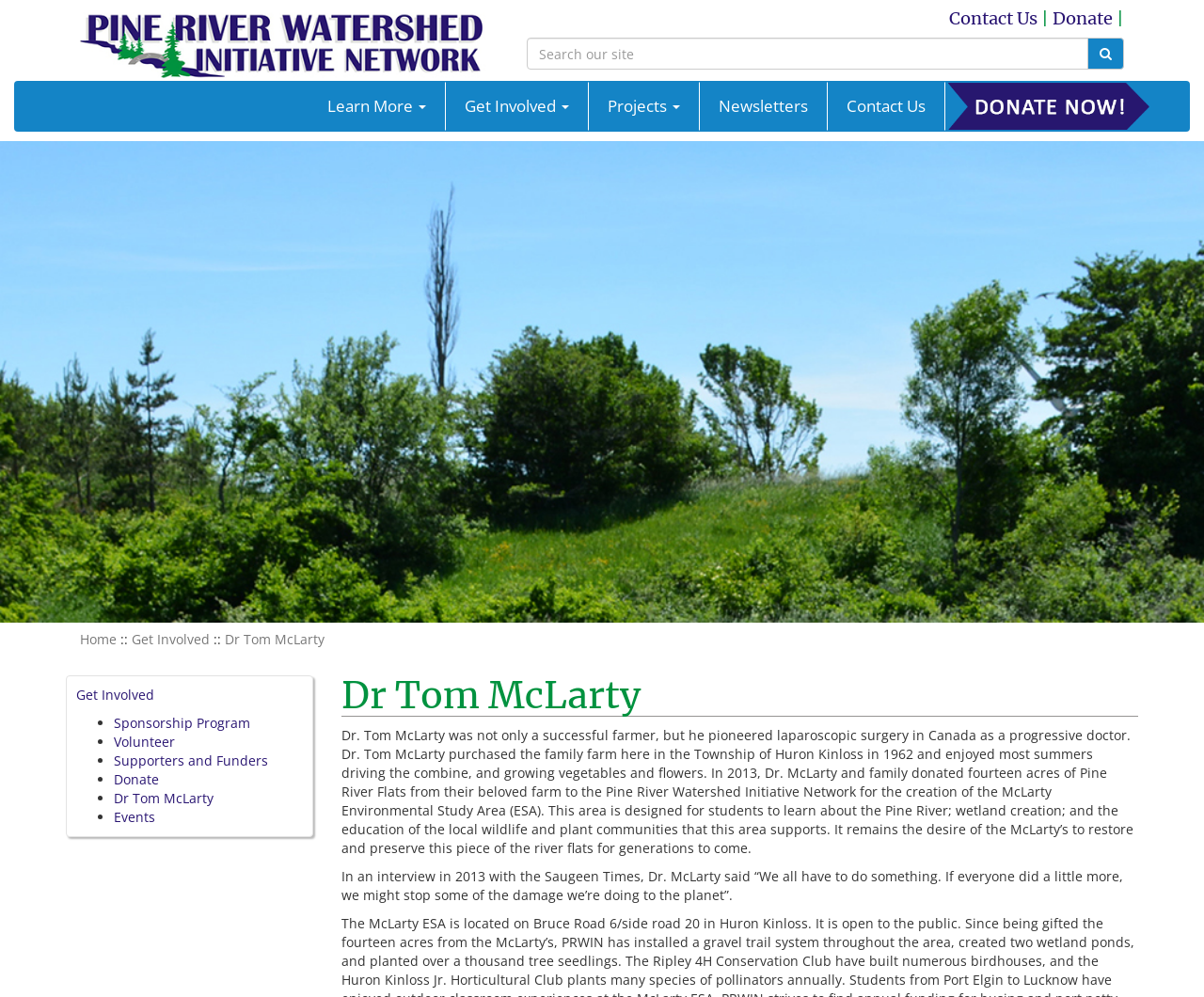Determine the bounding box coordinates for the clickable element to execute this instruction: "Contact the organization". Provide the coordinates as four float numbers between 0 and 1, i.e., [left, top, right, bottom].

[0.788, 0.008, 0.862, 0.029]